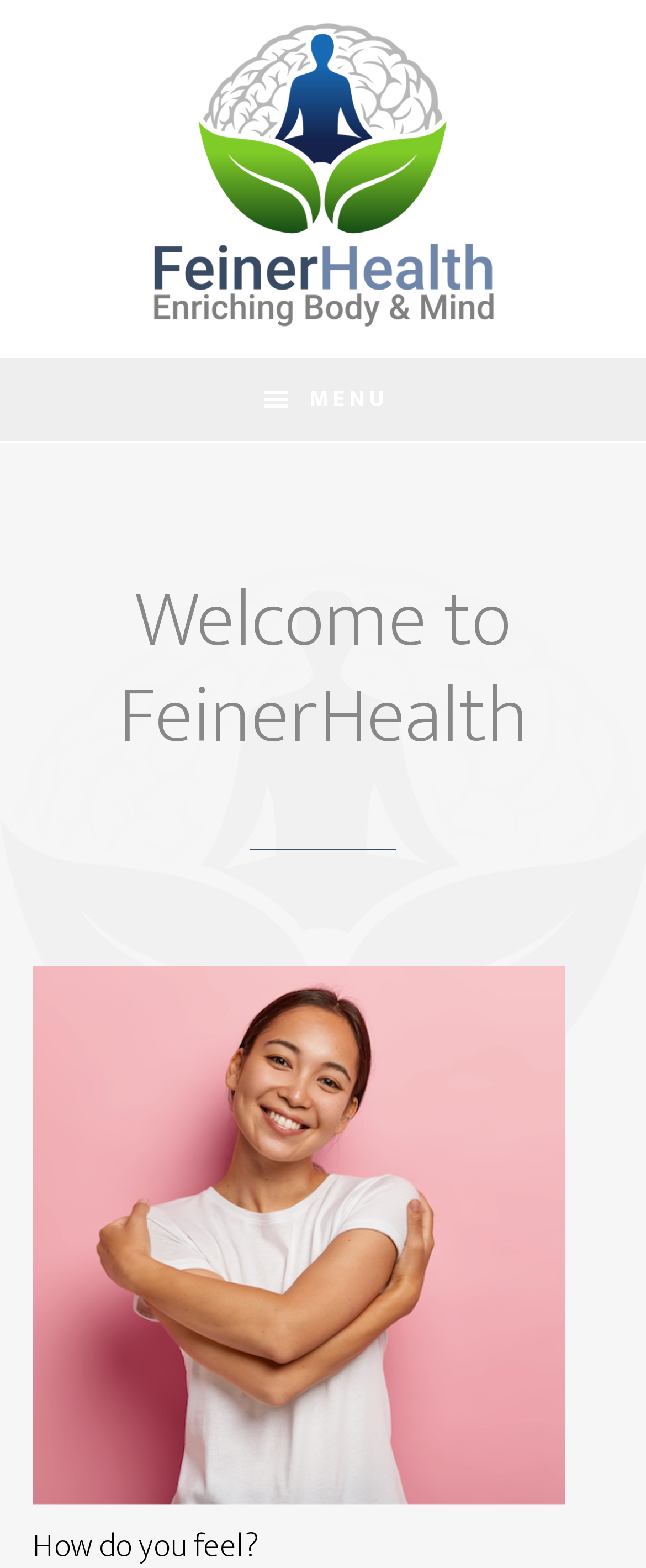Give a succinct answer to this question in a single word or phrase: 
What is the purpose of the 'Skip to' links?

Accessibility